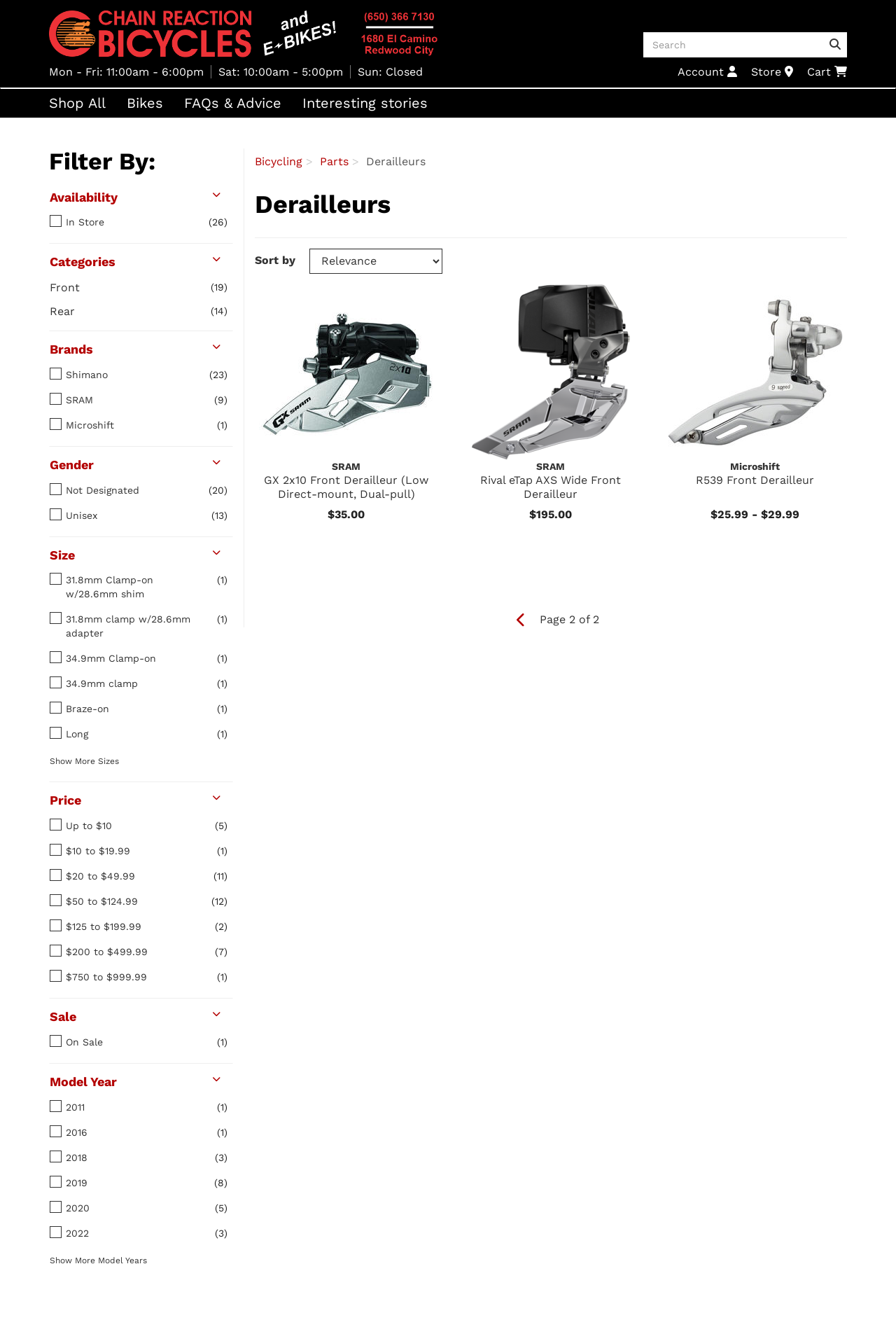What is the name of the store?
Please give a detailed and elaborate explanation in response to the question.

I found the store's name mentioned as 'Chain Reaction Bicycles' in the top-left corner of the webpage.